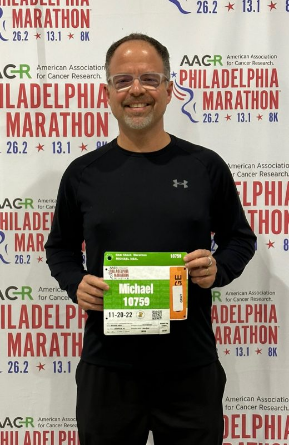From the image, can you give a detailed response to the question below:
What is the color of Mike Neal's athletic attire?

The caption describes Mike Neal as 'dressed in black athletic attire', which indicates that his athletic wear is black in color.